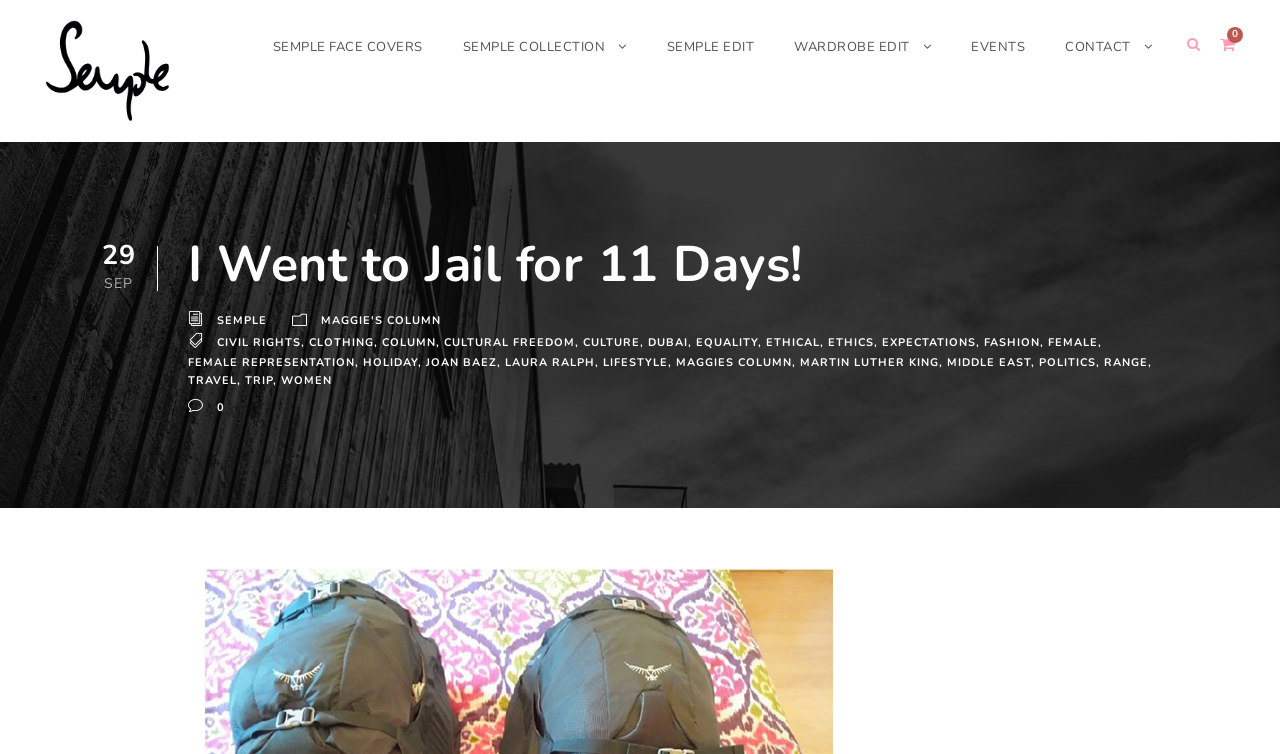Describe all the key features of the webpage in detail.

The webpage appears to be a blog or column written by Maggie, with a focus on making a difference in the world. At the top, there is a navigation menu with several links, including "SEMPLE FACE COVERS", "SEMPLE COLLECTION", "SEMPLE EDIT", "WARDROBE EDIT", "EVENTS", and "CONTACT". 

Below the navigation menu, there is a small image and a link to the left, followed by a date "29 SEP" written in a larger font. The main content of the webpage is a column written by Maggie, with a heading "I Went to Jail for 11 Days!". 

To the right of the column heading, there are several links to related topics, including "SEMPLE", "MAGGIE'S COLUMN", "CIVIL RIGHTS", "CLOTHING", "COLUMN", "CULTURAL FREEDOM", "CULTURE", "DUBAI", "EQUALITY", "ETHICAL", "ETHICS", "EXPECTATIONS", "FASHION", "FEMALE", "FEMALE REPRESENTATION", "HOLIDAY", "JOAN BAEZ", "LAURA RALPH", "LIFESTYLE", "MAGGIES COLUMN", "MARTIN LUTHER KING", "MIDDLE EAST", "POLITICS", "RANGE", "TRAVEL", "TRIP", and "WOMEN". These links are arranged in a horizontal list, with commas separating each link.